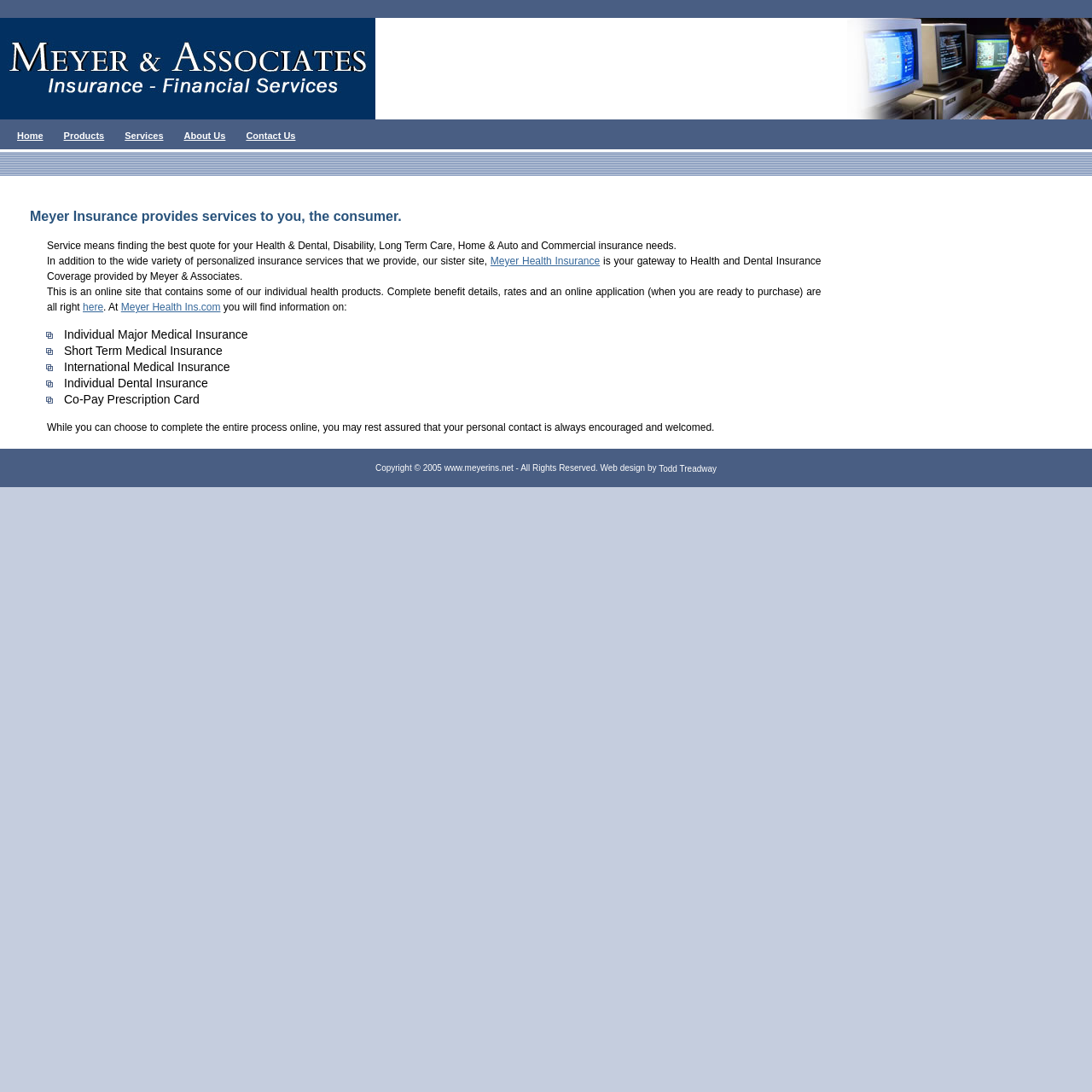Highlight the bounding box coordinates of the element you need to click to perform the following instruction: "Go to Contact Us."

[0.225, 0.119, 0.271, 0.129]